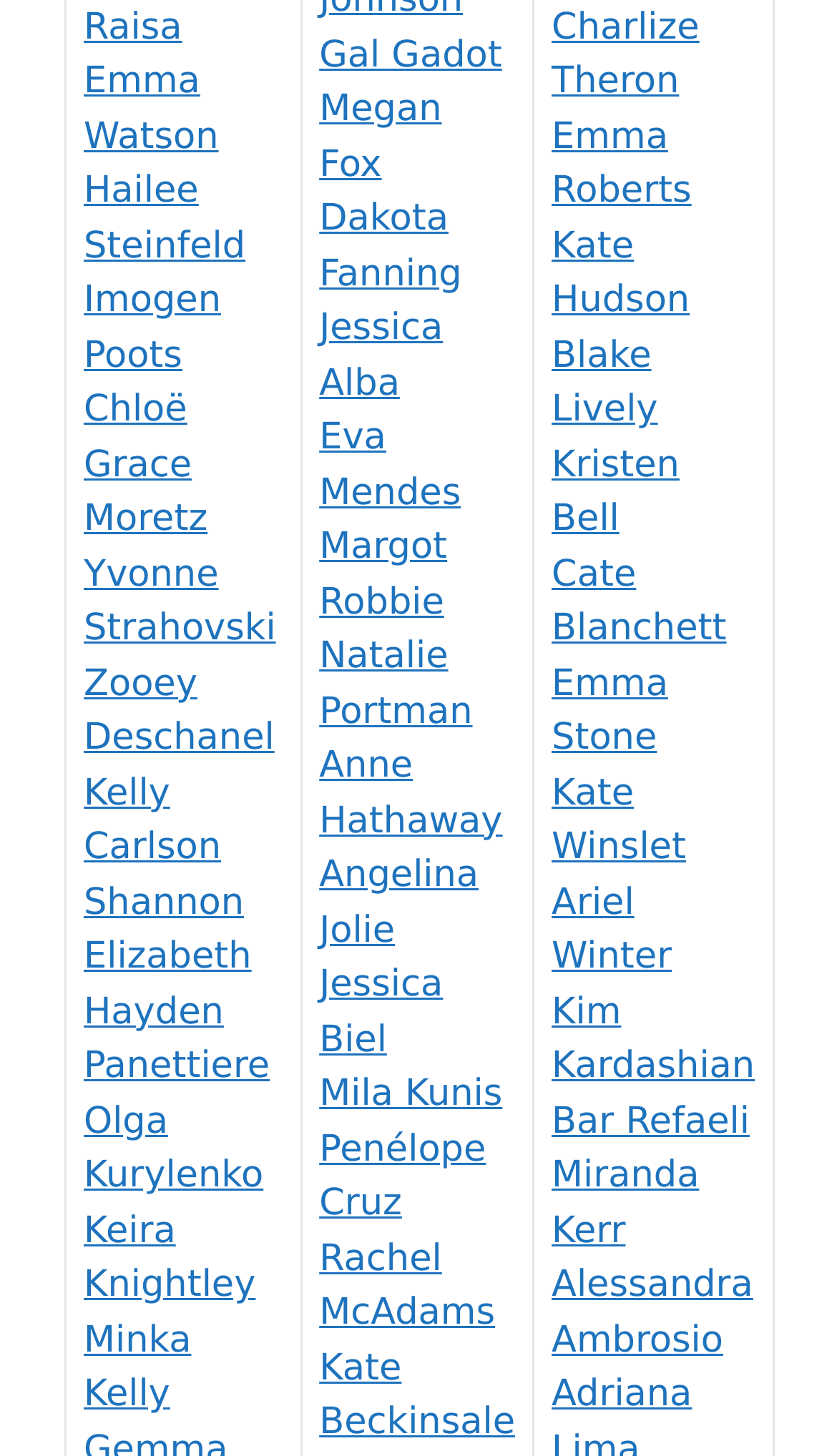Who is the first celebrity listed?
From the screenshot, provide a brief answer in one word or phrase.

Emma Watson